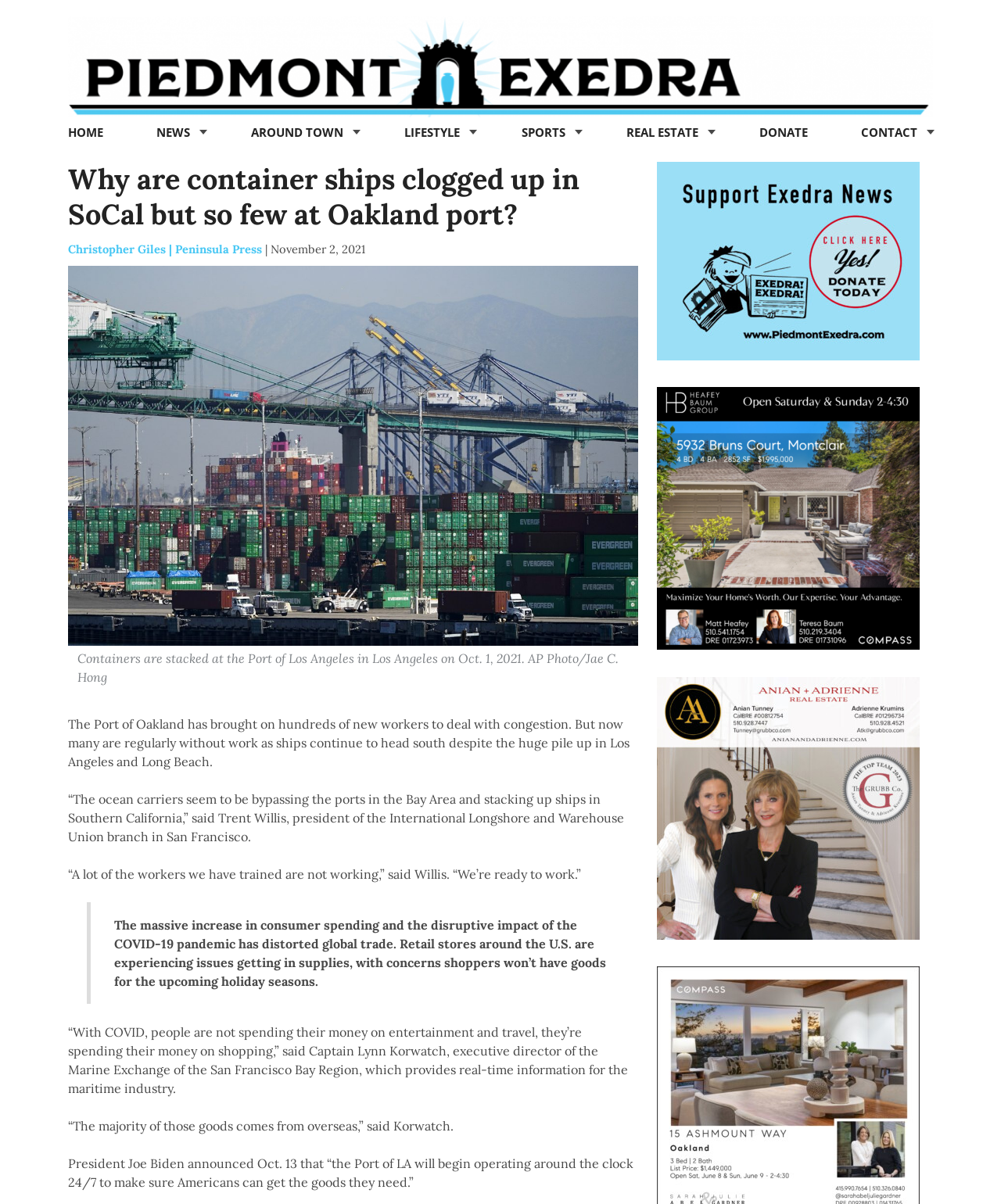Specify the bounding box coordinates of the area that needs to be clicked to achieve the following instruction: "explore around town".

[0.243, 0.096, 0.359, 0.122]